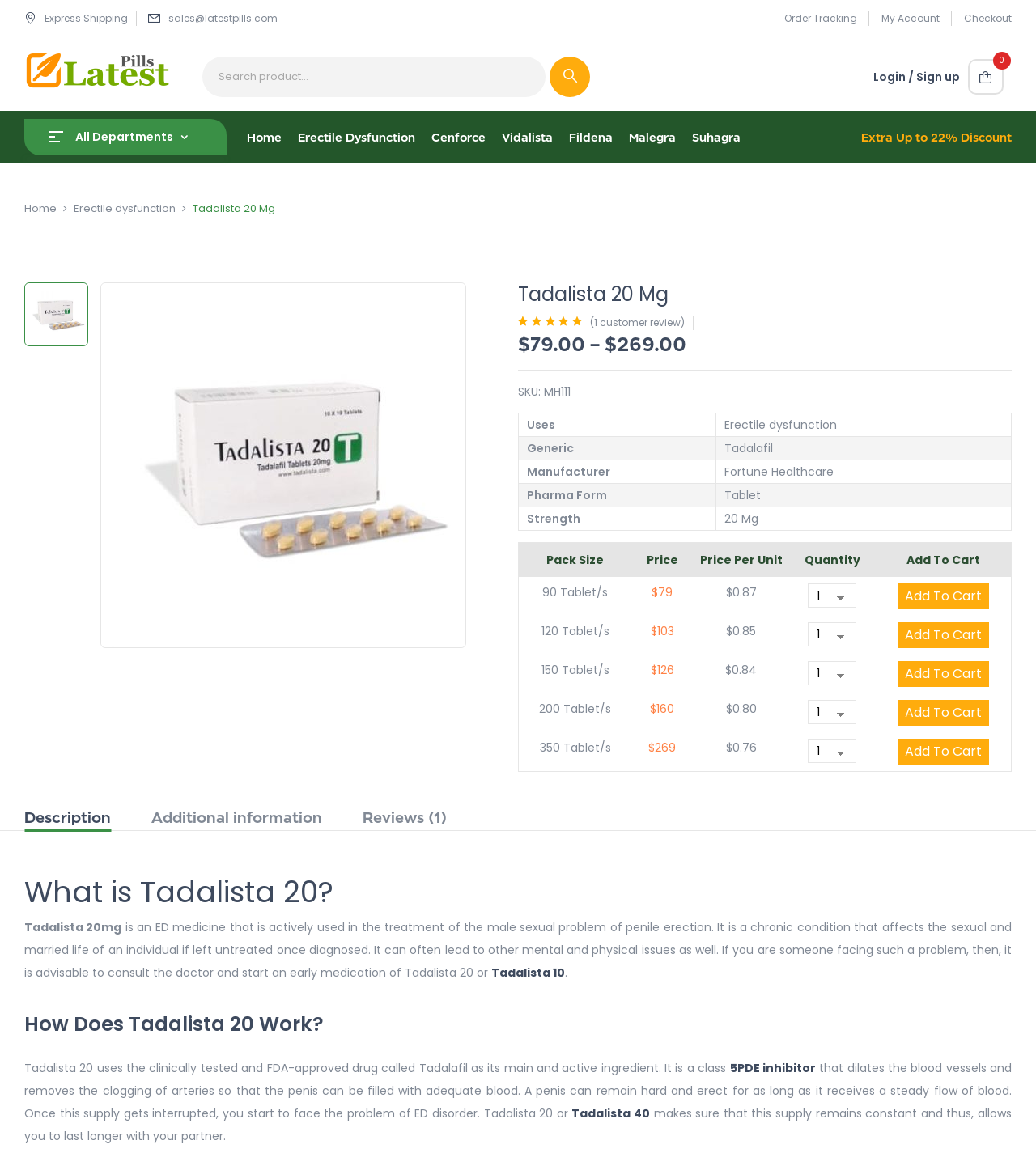What is the purpose of the search bar?
Using the image as a reference, answer the question in detail.

The search bar is a common UI element on e-commerce websites, and its purpose is to allow users to search for specific products. In this case, the search bar is likely used to search for products on the website.